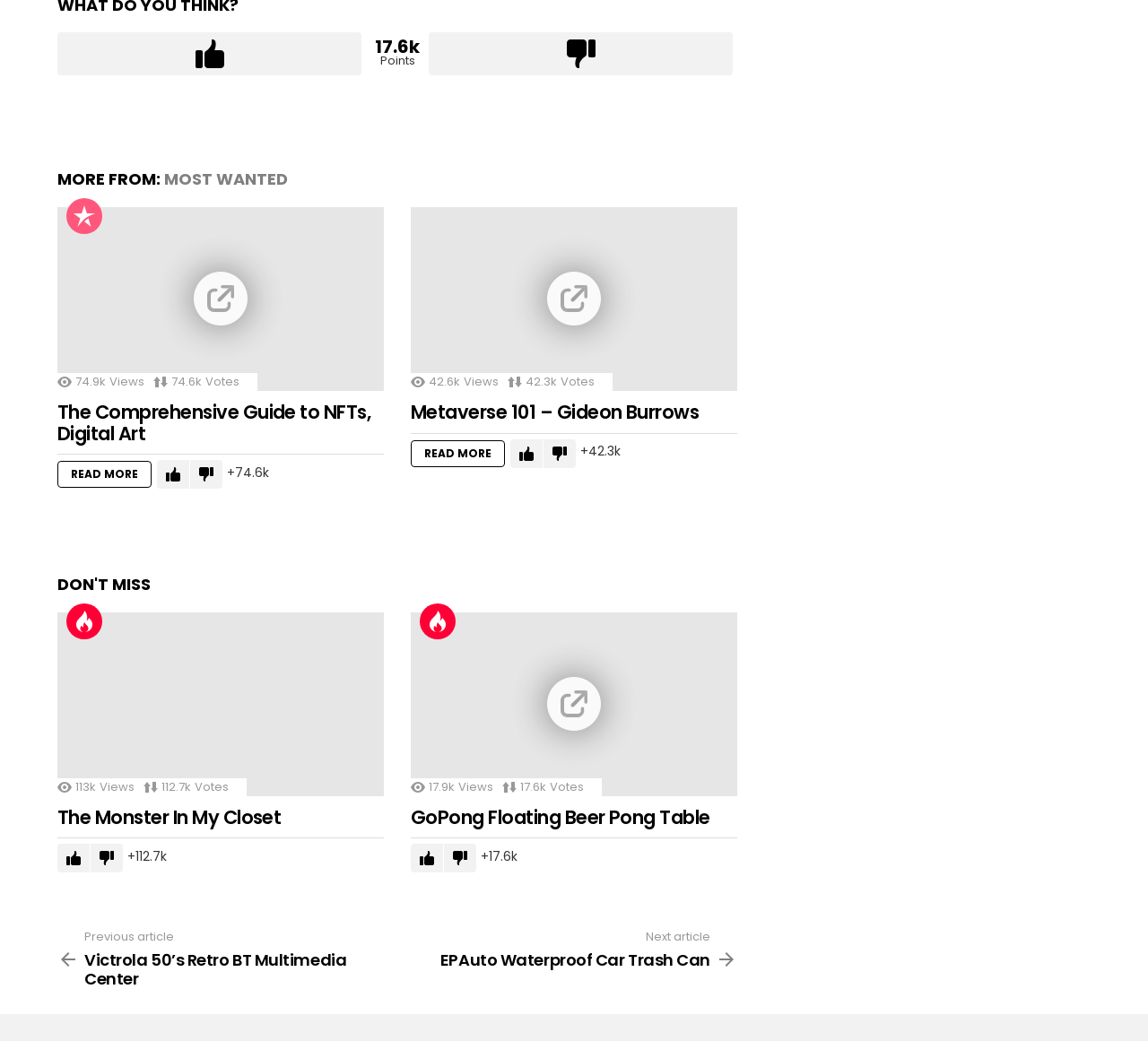What is the action of the button at the bottom of the webpage?
Based on the image, answer the question with as much detail as possible.

The button at the bottom of the webpage has the text 'See more', indicating that it will show more content when clicked.